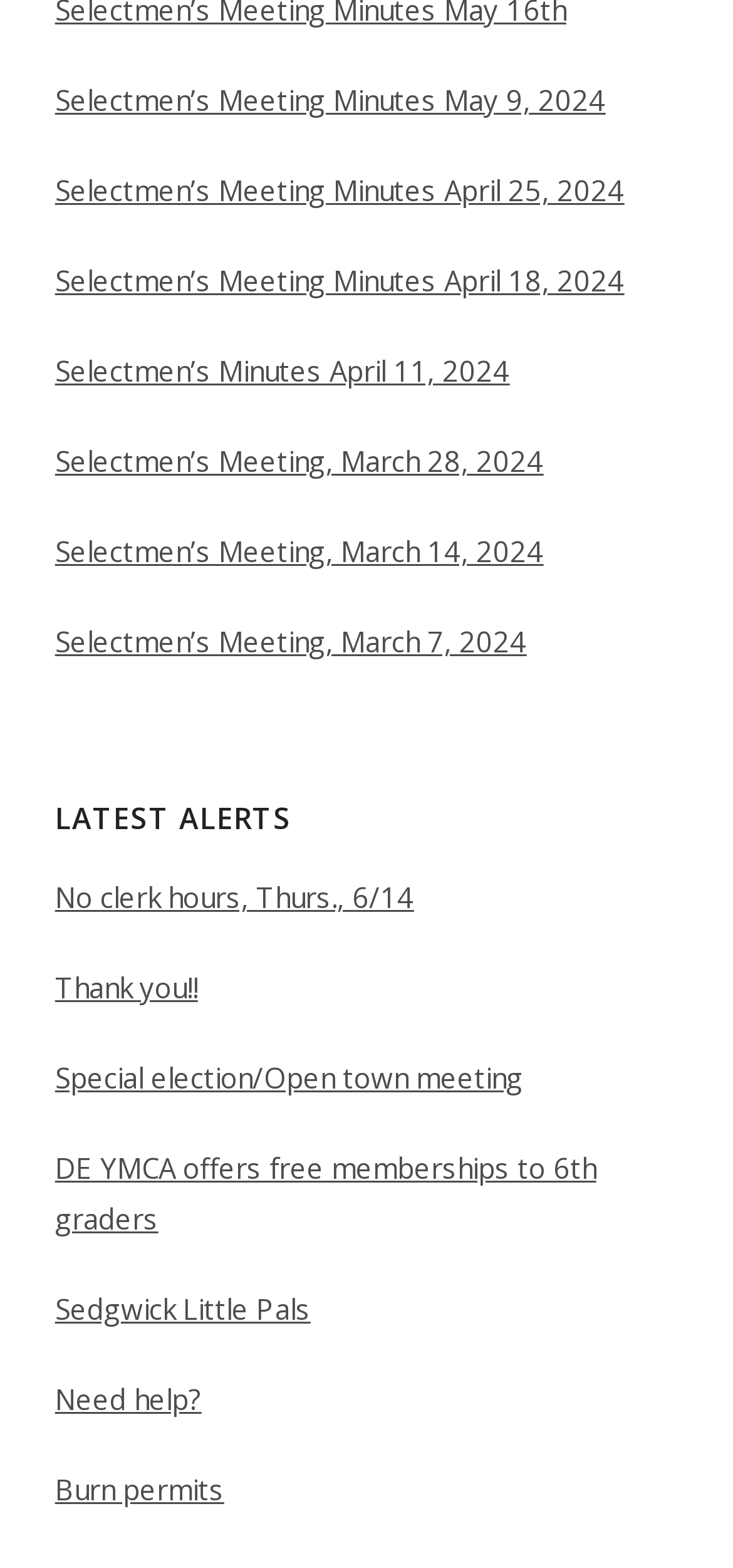Give a one-word or short phrase answer to this question: 
What are the latest meeting minutes available?

Selectmen’s Meeting Minutes May 9, 2024